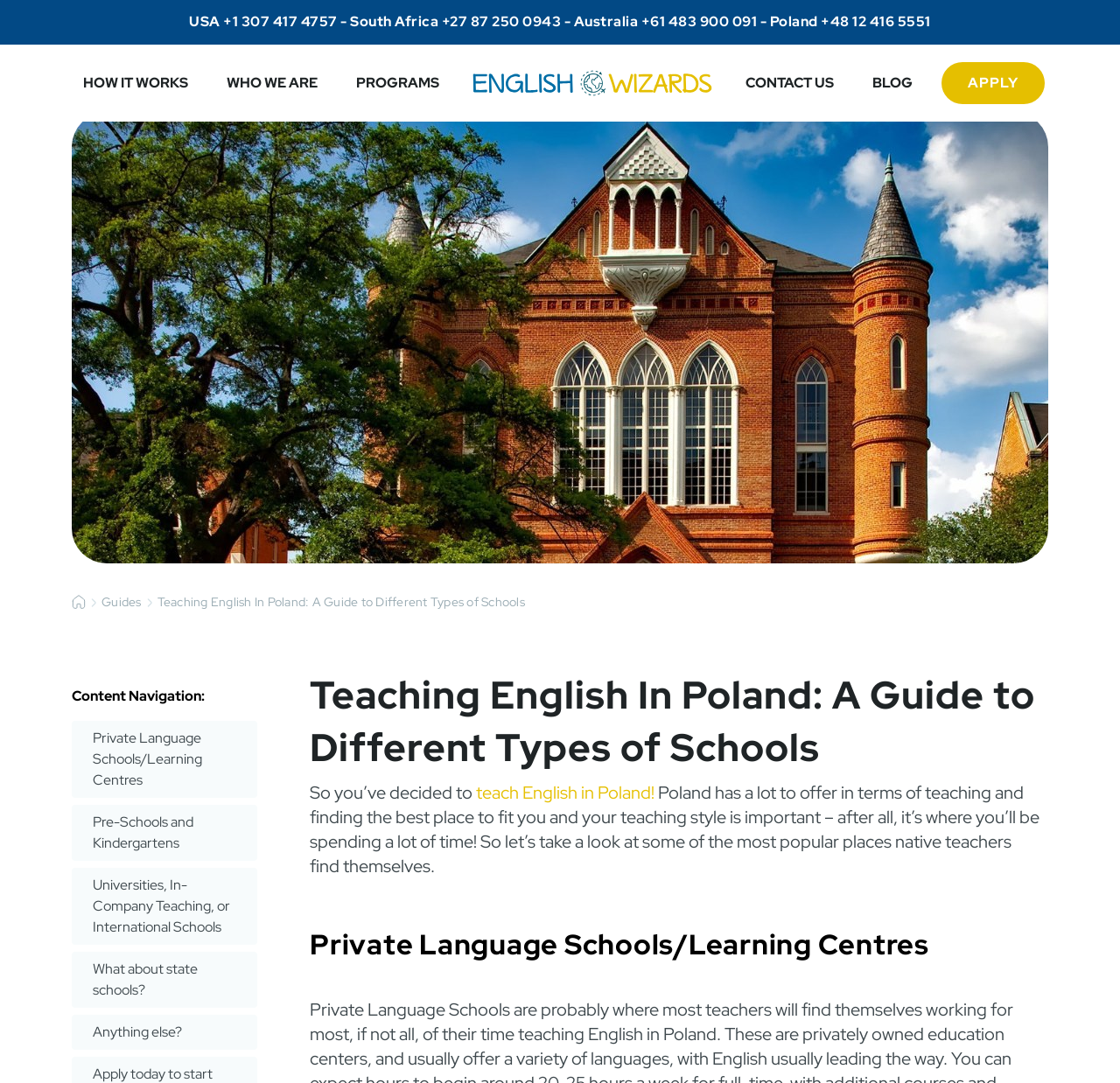Respond to the question below with a single word or phrase: How many links are in the top navigation bar?

6